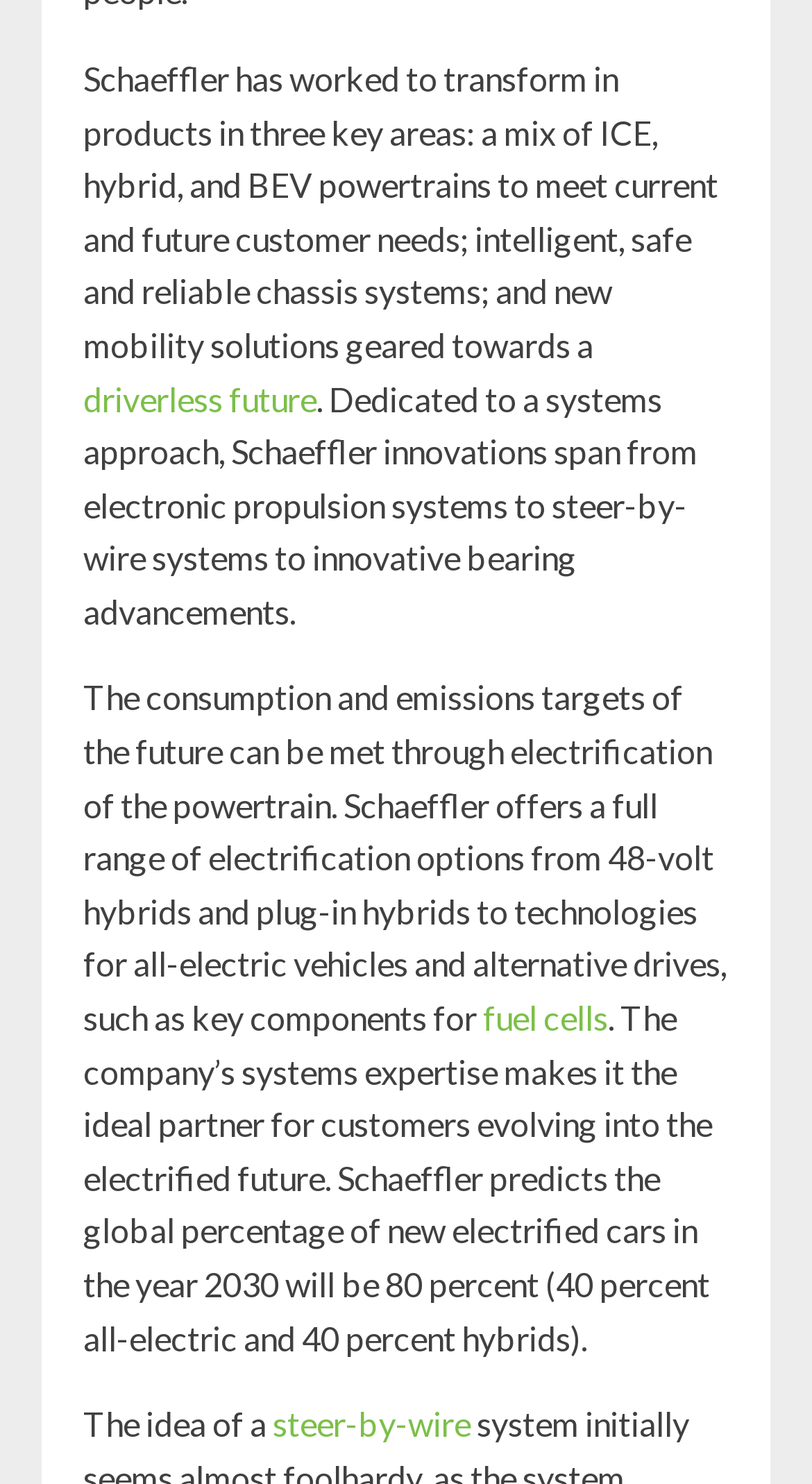Using the provided element description "steer-by-wire", determine the bounding box coordinates of the UI element.

[0.336, 0.946, 0.579, 0.973]